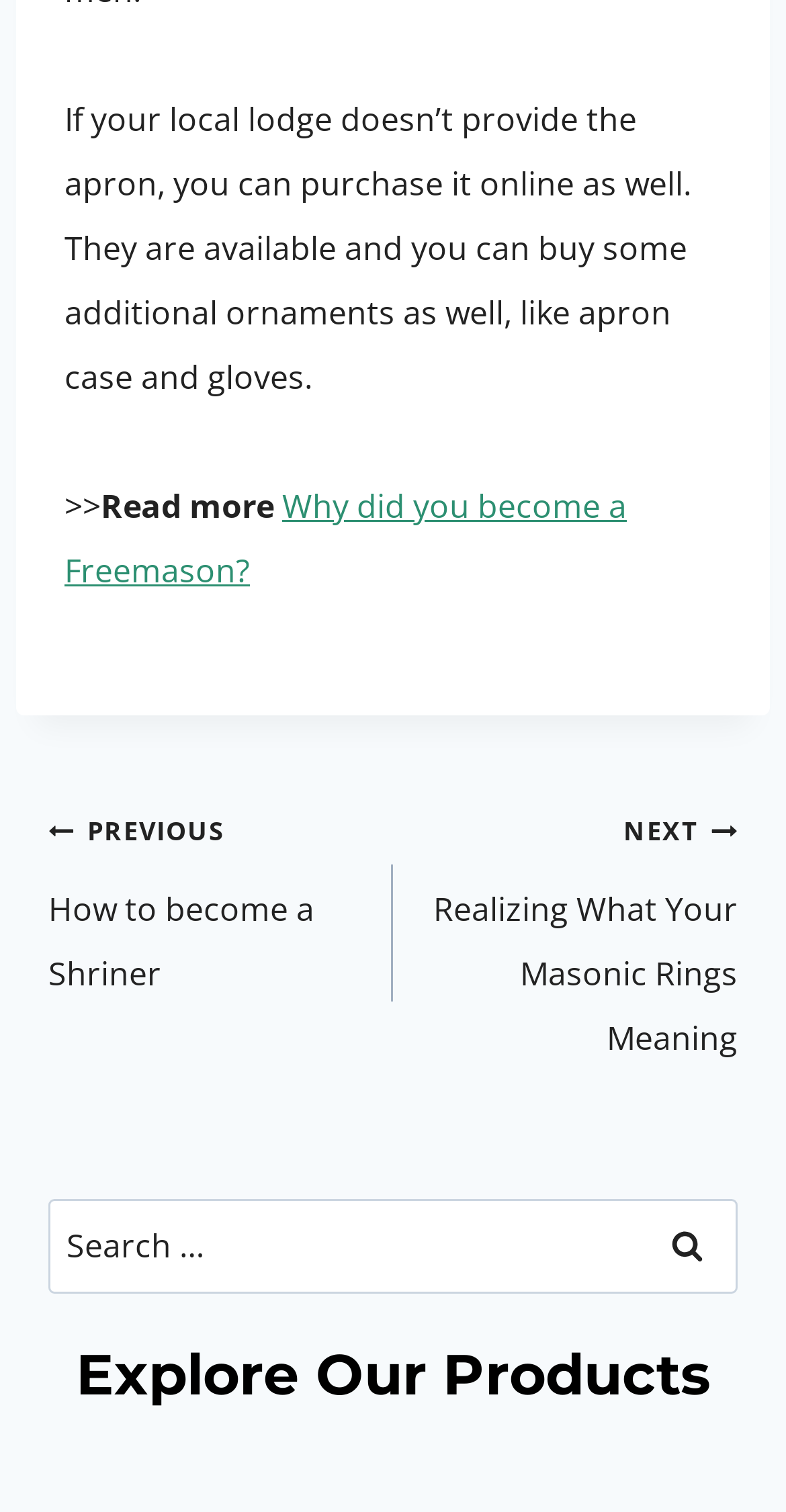Please find the bounding box for the UI component described as follows: "About us".

[0.062, 0.426, 0.938, 0.466]